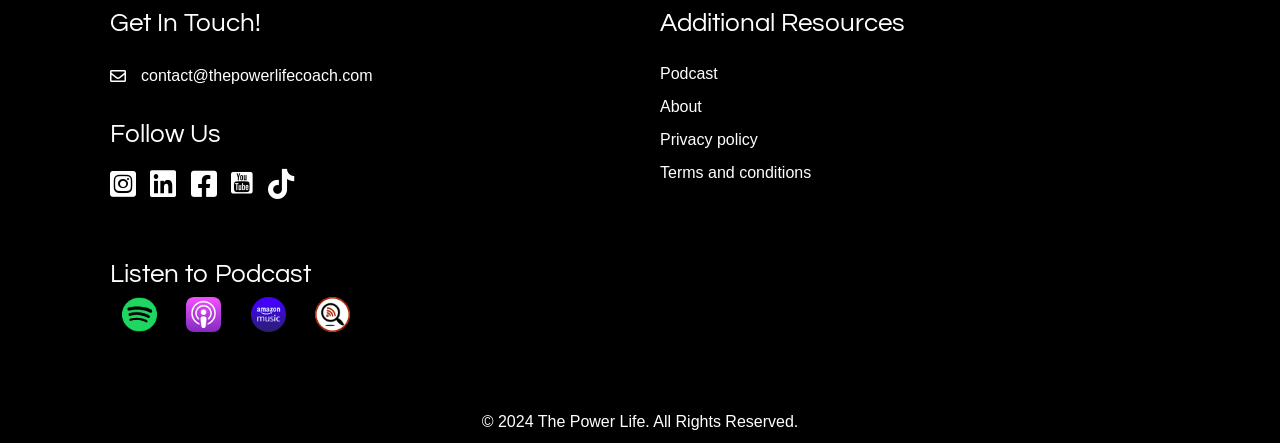What are the additional resources listed?
Using the visual information, reply with a single word or short phrase.

Podcast, About, Privacy policy, Terms and conditions